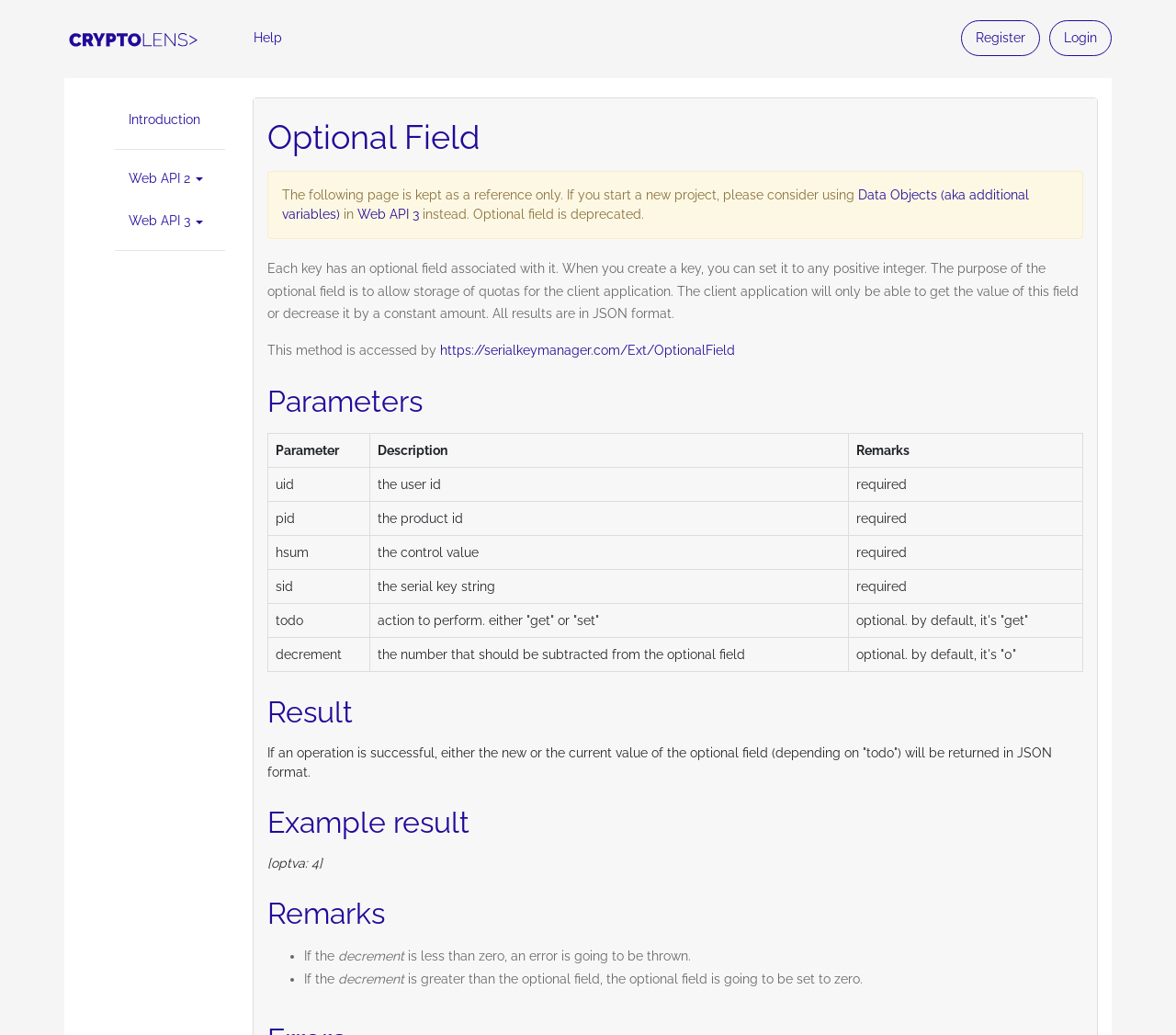Determine the bounding box coordinates of the element's region needed to click to follow the instruction: "Click on the 'Login' link". Provide these coordinates as four float numbers between 0 and 1, formatted as [left, top, right, bottom].

[0.892, 0.02, 0.945, 0.054]